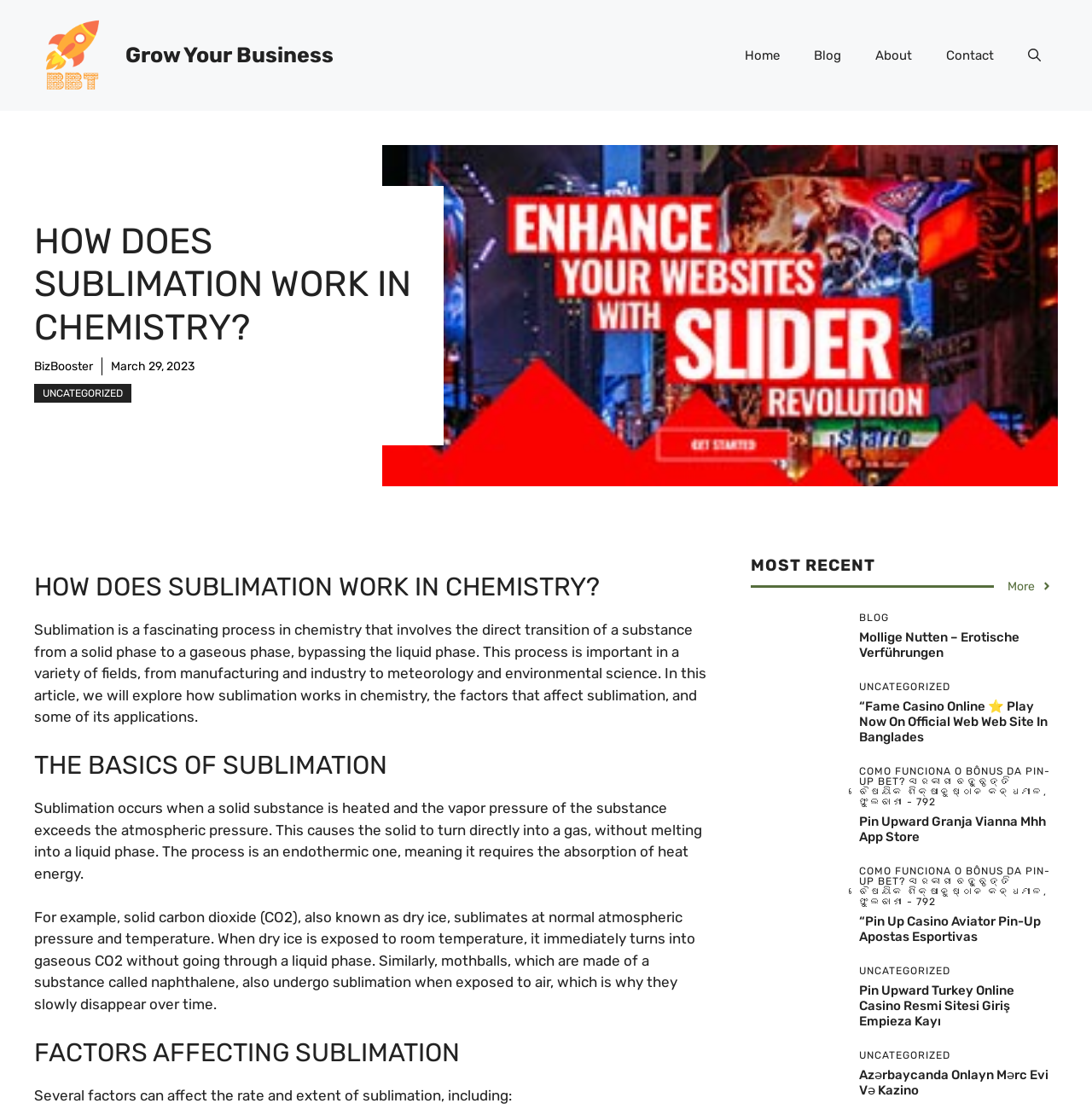Identify and extract the main heading of the webpage.

HOW DOES SUBLIMATION WORK IN CHEMISTRY?